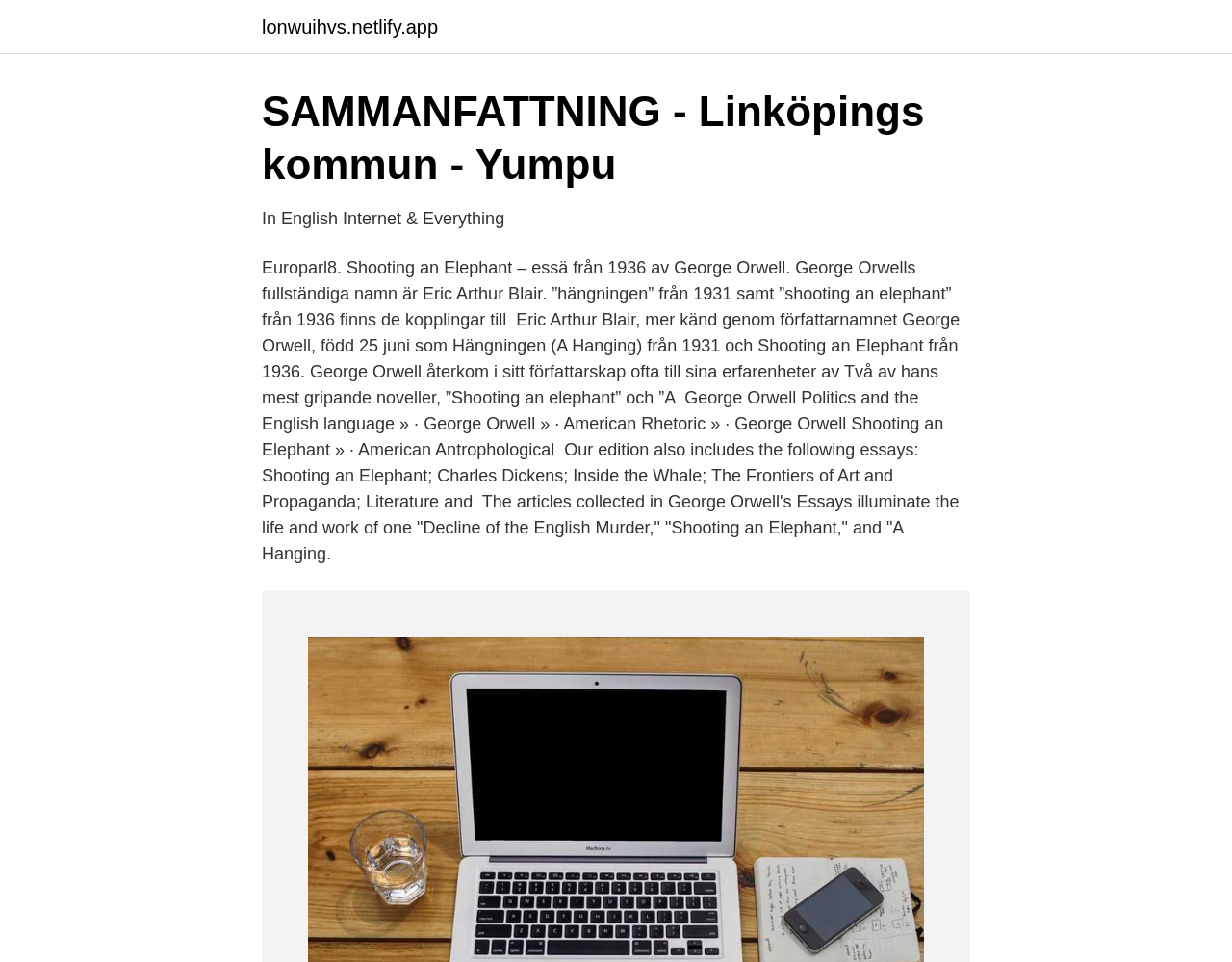Give the bounding box coordinates for this UI element: "lonwuihvs.netlify.app". The coordinates should be four float numbers between 0 and 1, arranged as [left, top, right, bottom].

[0.212, 0.018, 0.356, 0.038]